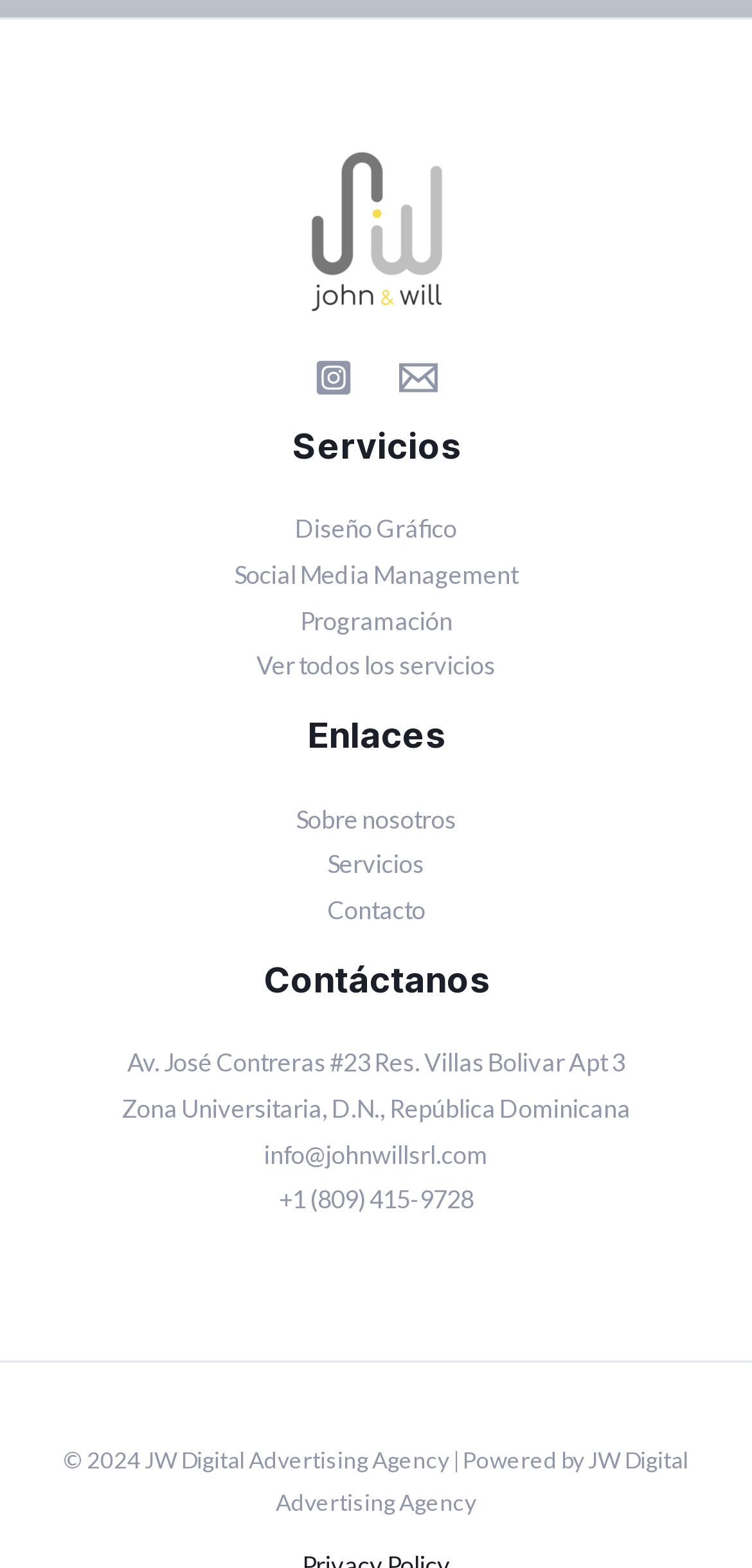What is the first link in the list?
Answer the question with a detailed and thorough explanation.

The first link in the list is 's77 resmi' which is located at the top of the webpage with a bounding box of [0.448, 0.008, 0.605, 0.029].